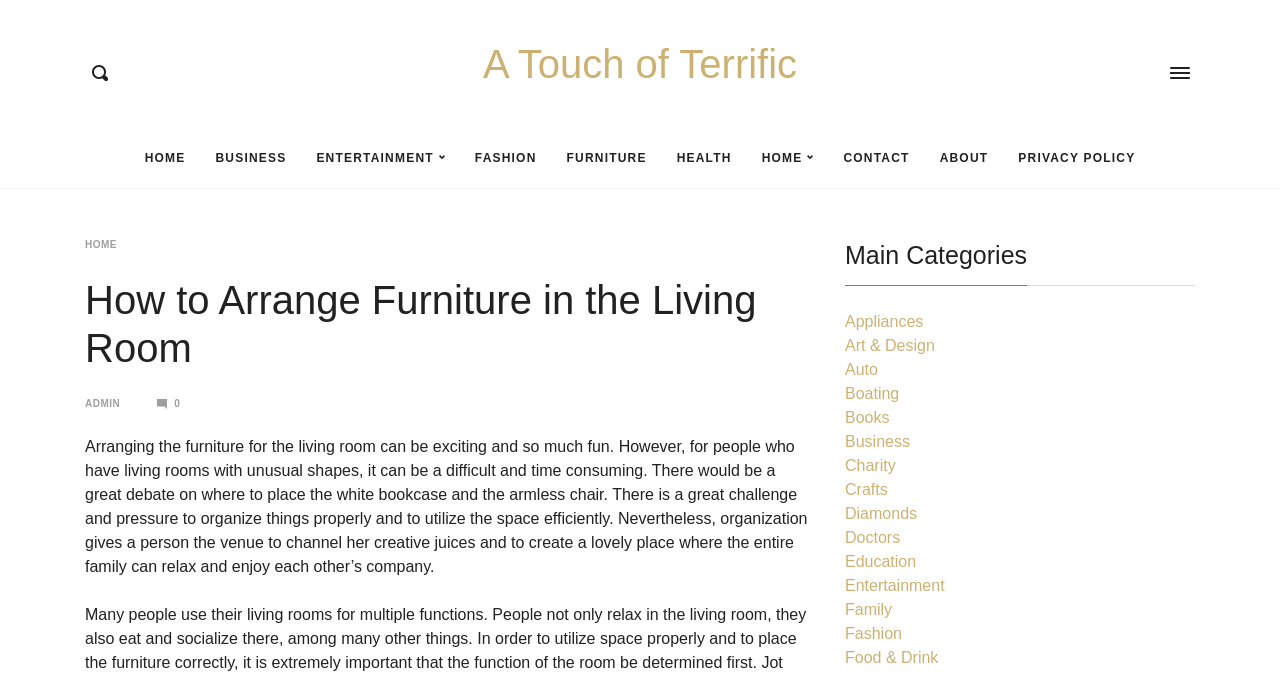Please provide the main heading of the webpage content.

How to Arrange Furniture in the Living Room